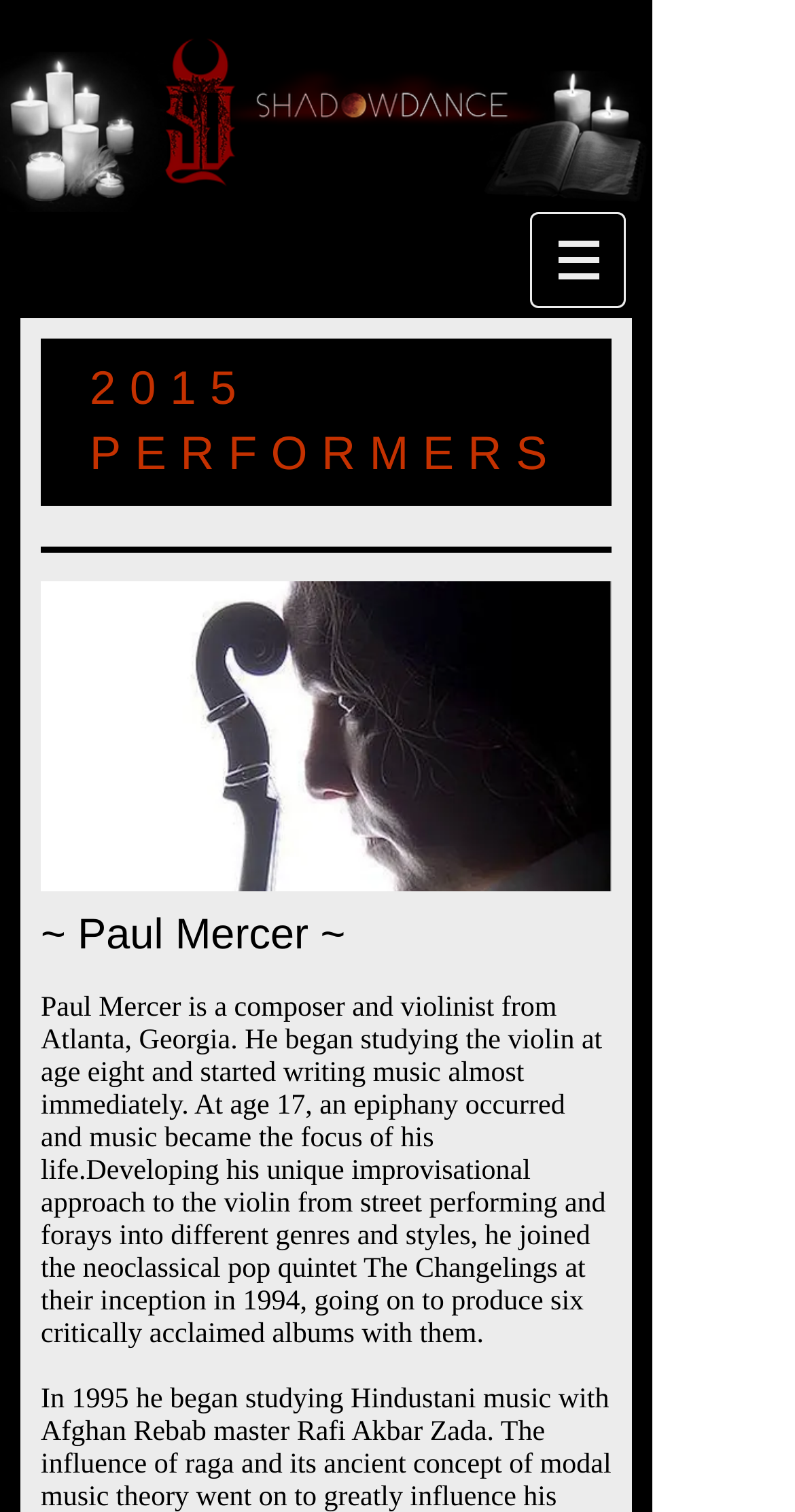What is the format of the image of Paul Mercer?
Using the details from the image, give an elaborate explanation to answer the question.

The webpage contains an image element with the OCR text 'paulmercer.jpg', which indicates that the format of the image is jpg.